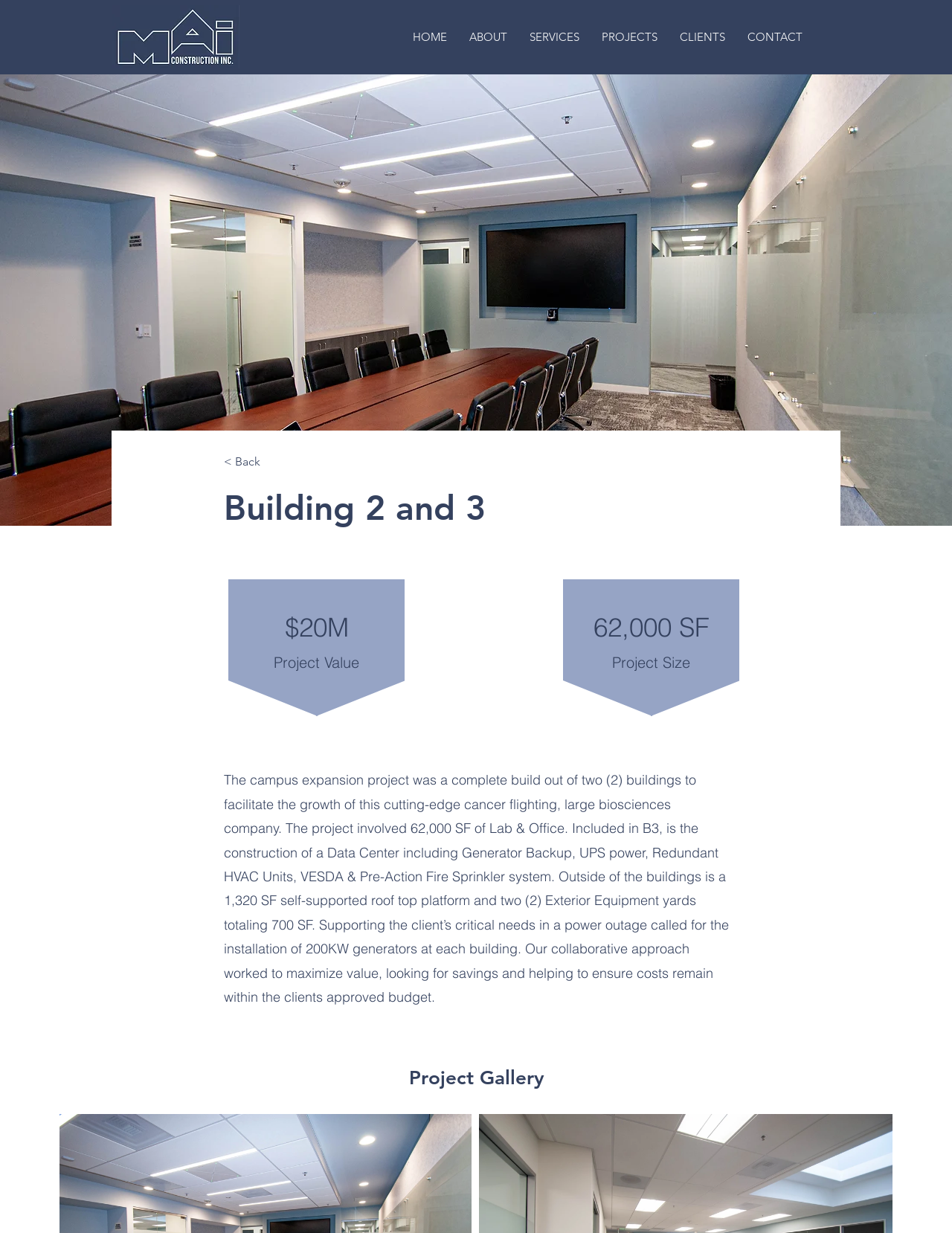Can you find the bounding box coordinates for the element that needs to be clicked to execute this instruction: "Click the MAI Main Logo"? The coordinates should be given as four float numbers between 0 and 1, i.e., [left, top, right, bottom].

[0.117, 0.004, 0.252, 0.055]